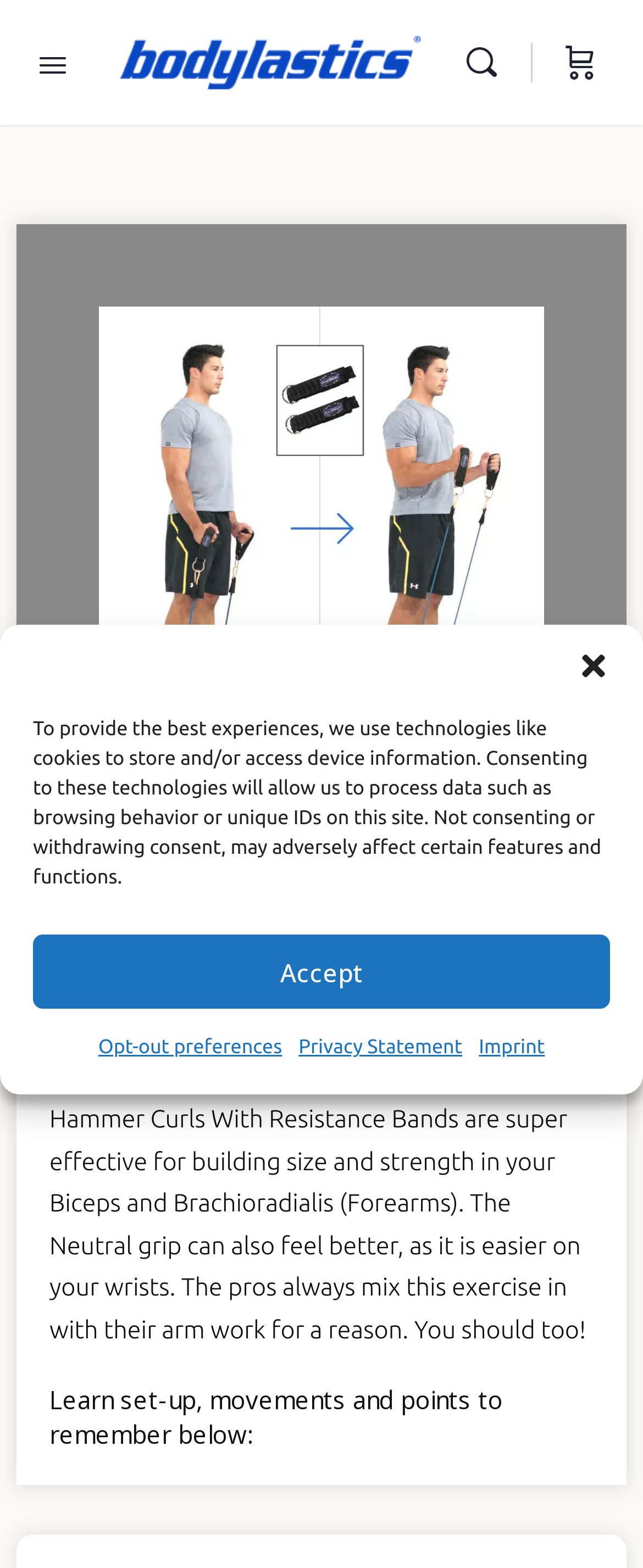Bounding box coordinates are given in the format (top-left x, top-left y, bottom-right x, bottom-right y). All values should be floating point numbers between 0 and 1. Provide the bounding box coordinate for the UI element described as: Imprint

[0.745, 0.654, 0.847, 0.682]